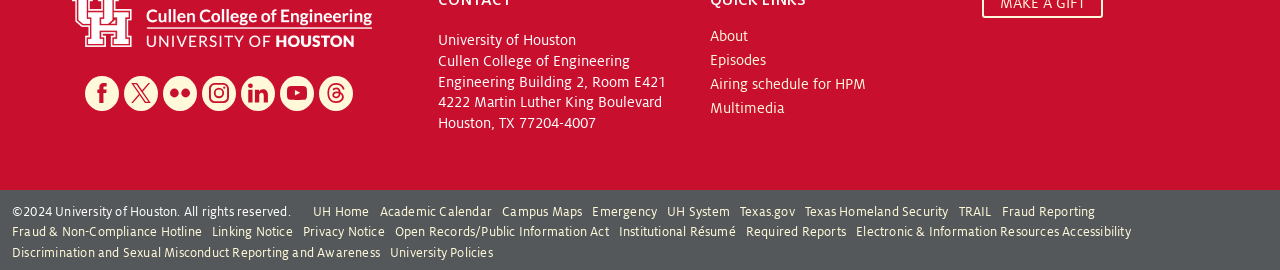Predict the bounding box coordinates of the area that should be clicked to accomplish the following instruction: "Visit University of Houston Cullen College of Engineering". The bounding box coordinates should consist of four float numbers between 0 and 1, i.e., [left, top, right, bottom].

[0.056, 0.034, 0.291, 0.093]